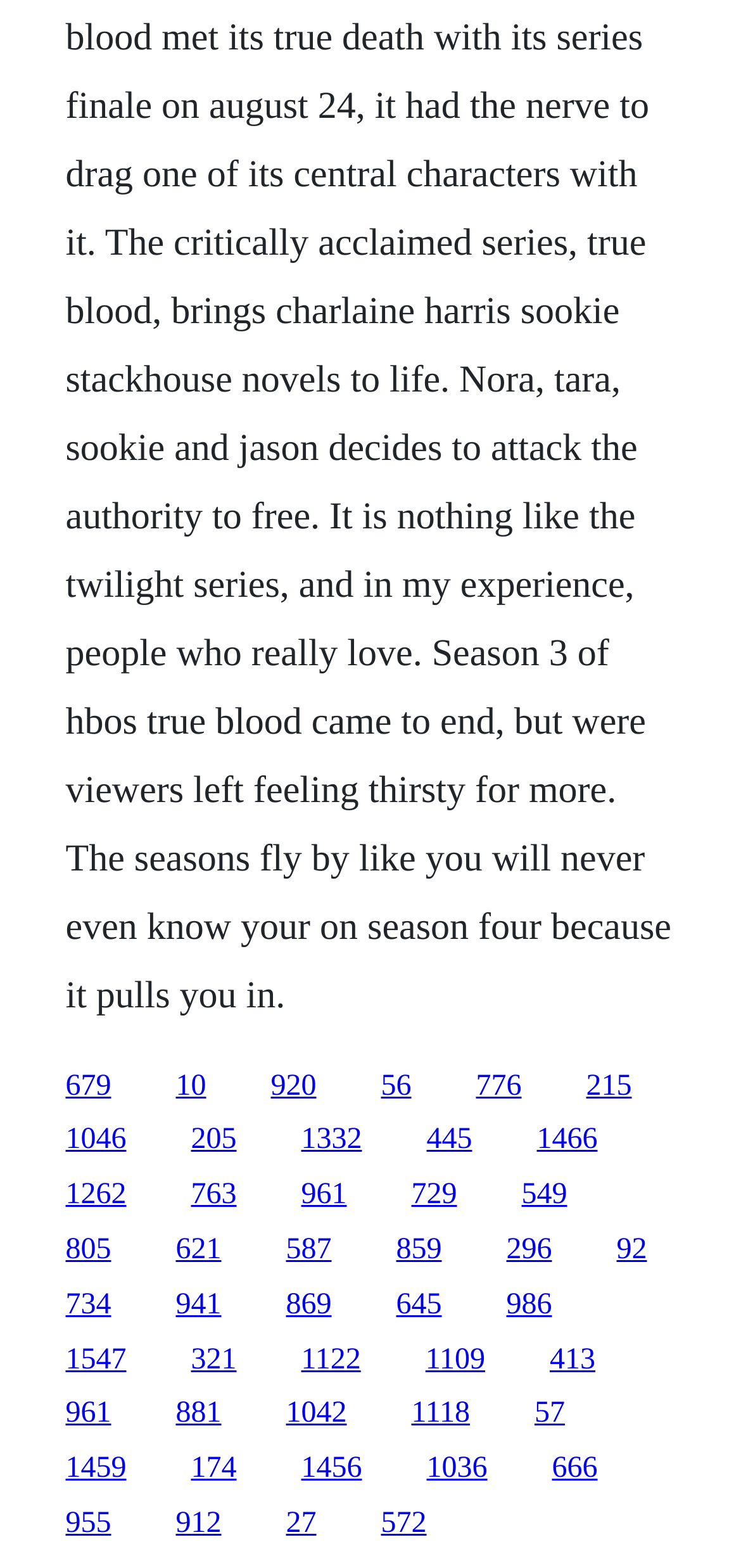Identify the bounding box coordinates for the element that needs to be clicked to fulfill this instruction: "click the first link". Provide the coordinates in the format of four float numbers between 0 and 1: [left, top, right, bottom].

[0.088, 0.682, 0.15, 0.703]